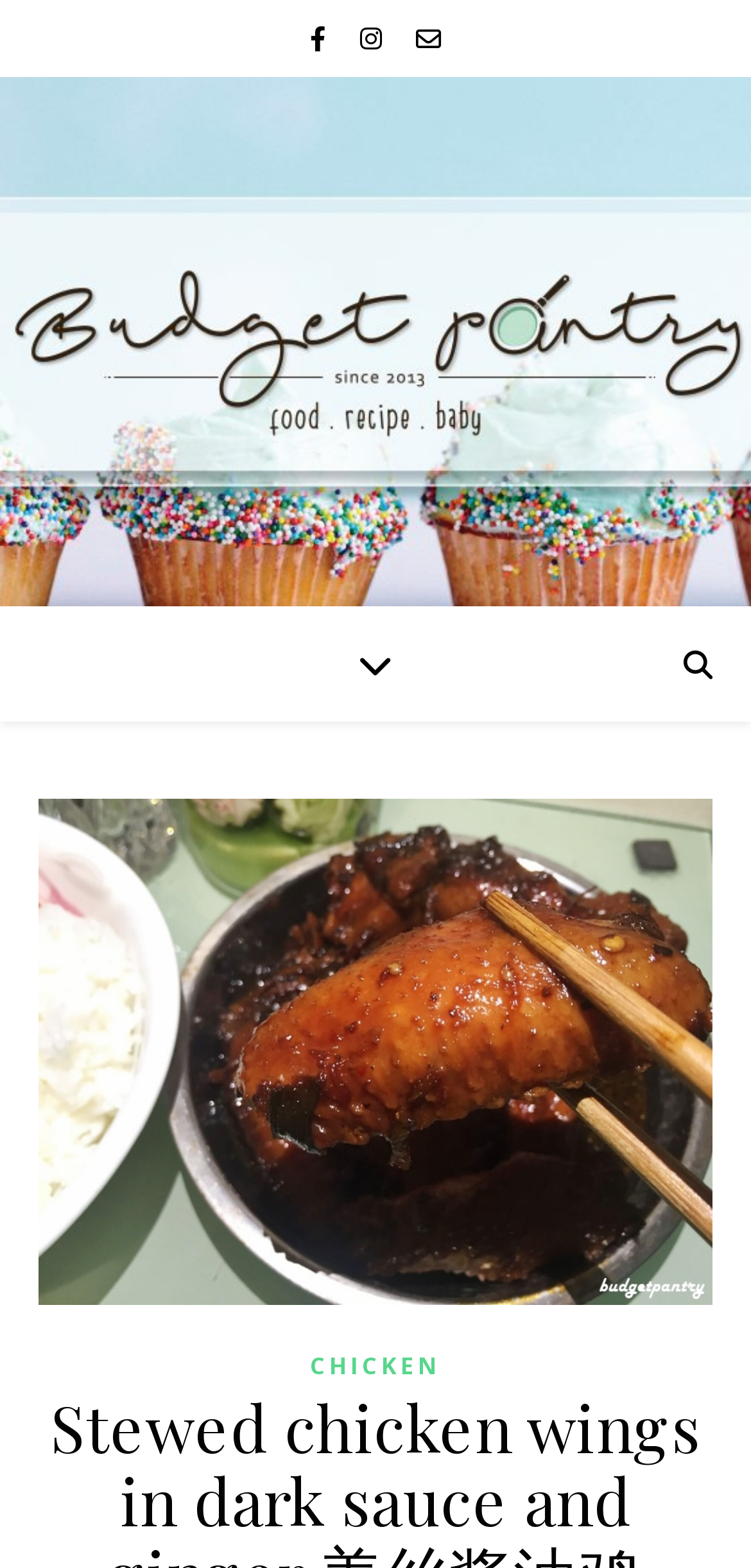Please give a succinct answer to the question in one word or phrase:
What is the color of the background?

White